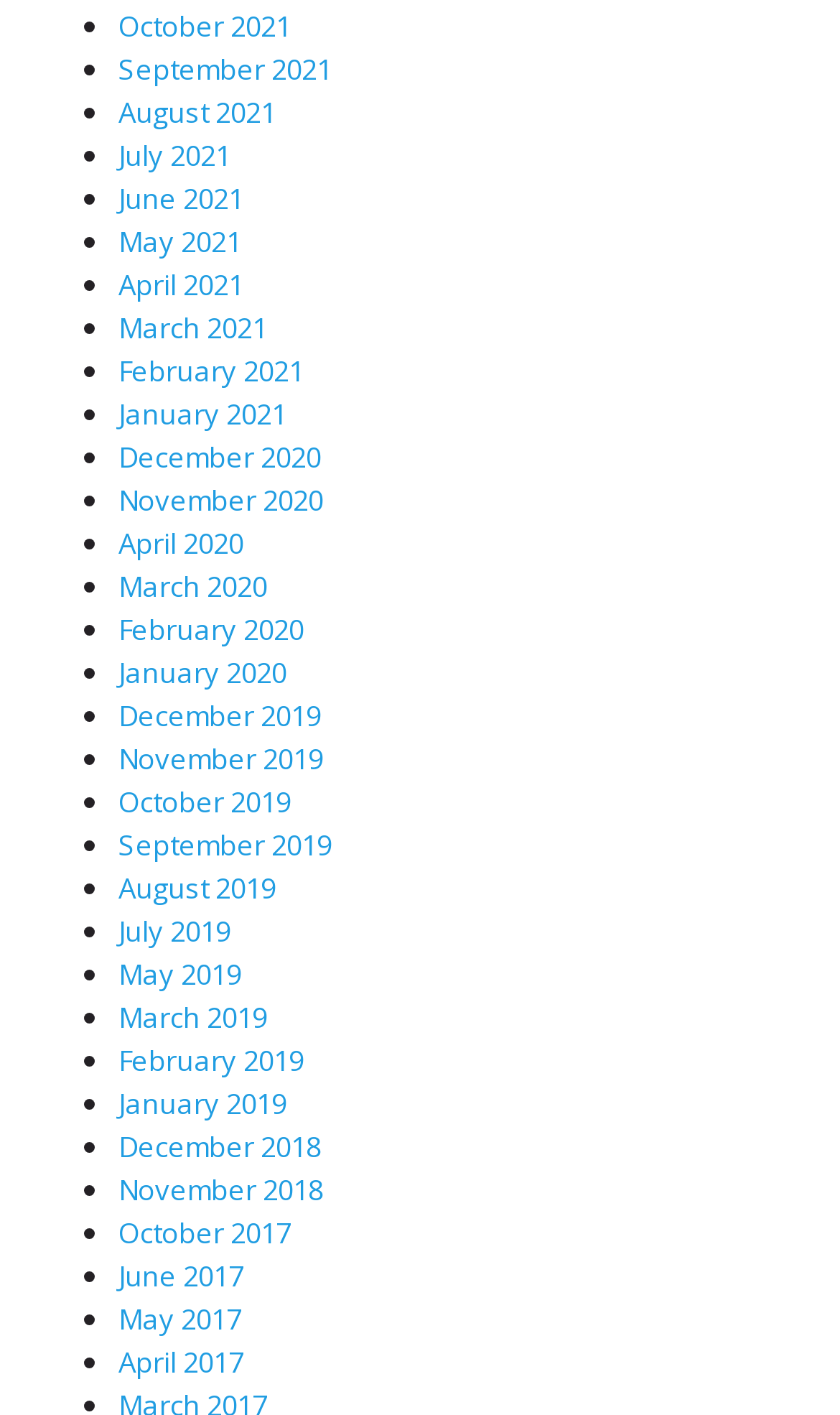What is the earliest month listed?
Provide a detailed and extensive answer to the question.

I looked at the list of months and found that the earliest one is April 2017, which is at the bottom of the list.